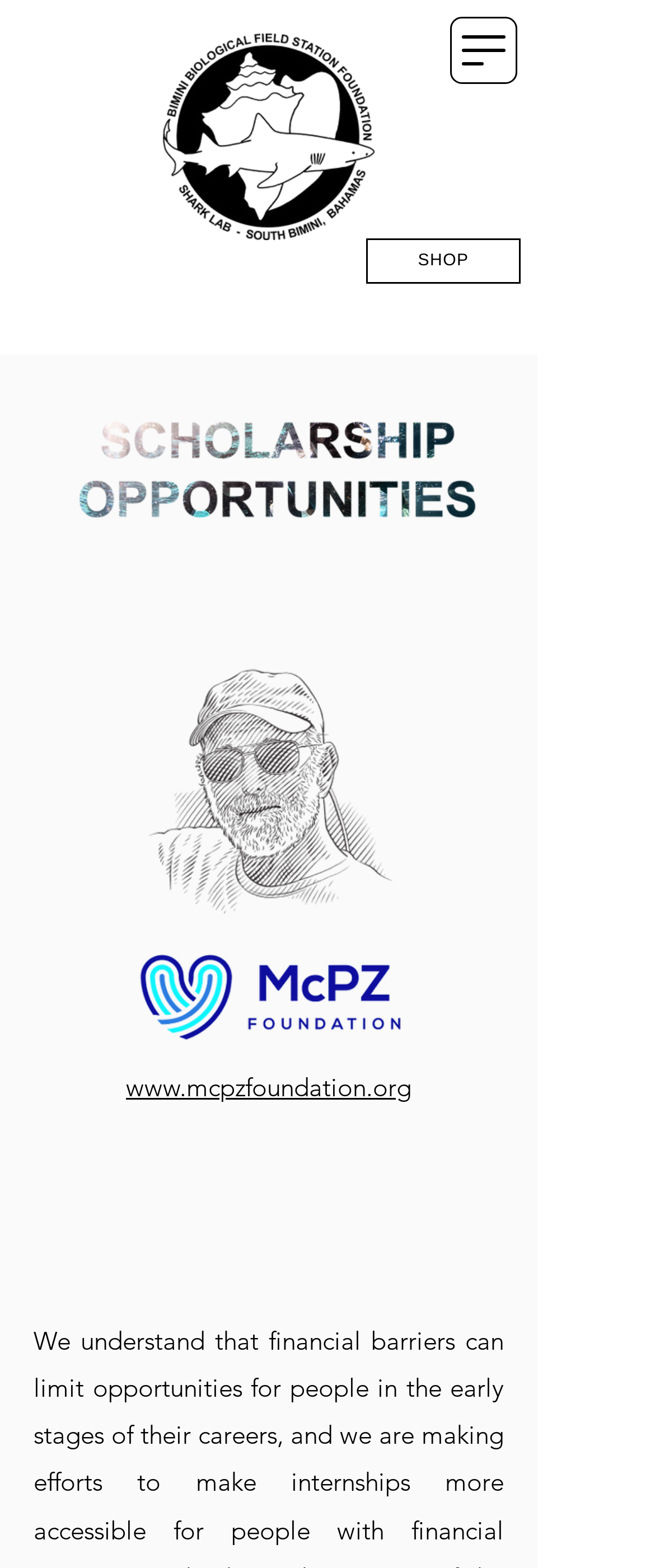Refer to the screenshot and answer the following question in detail:
What is the purpose of the button at the top right corner of the page?

I found the answer by looking at the button element at the top right corner of the page. The button has a description 'Open navigation menu', which indicates its purpose.